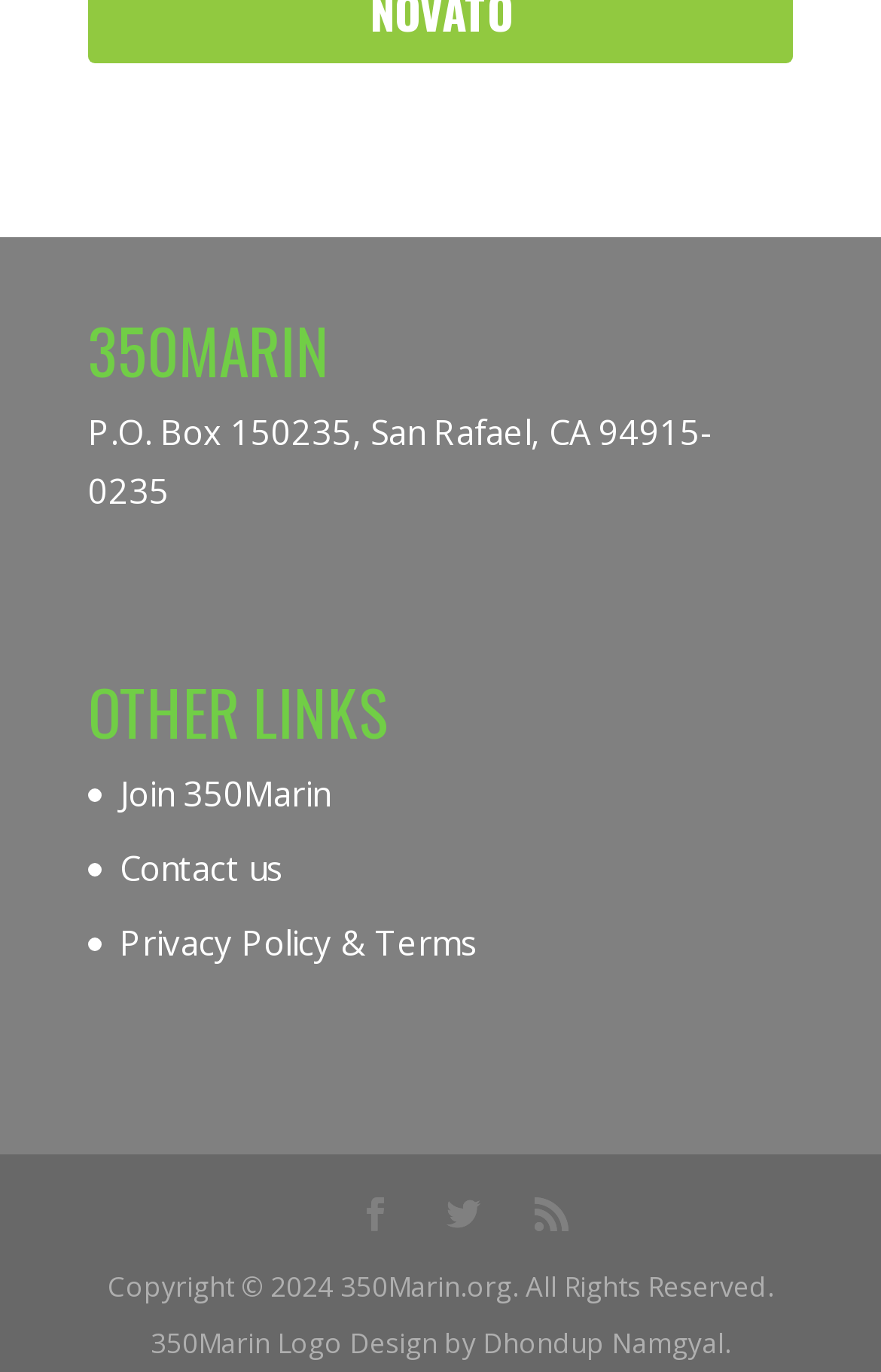Determine the bounding box coordinates (top-left x, top-left y, bottom-right x, bottom-right y) of the UI element described in the following text: RSS

[0.606, 0.867, 0.645, 0.909]